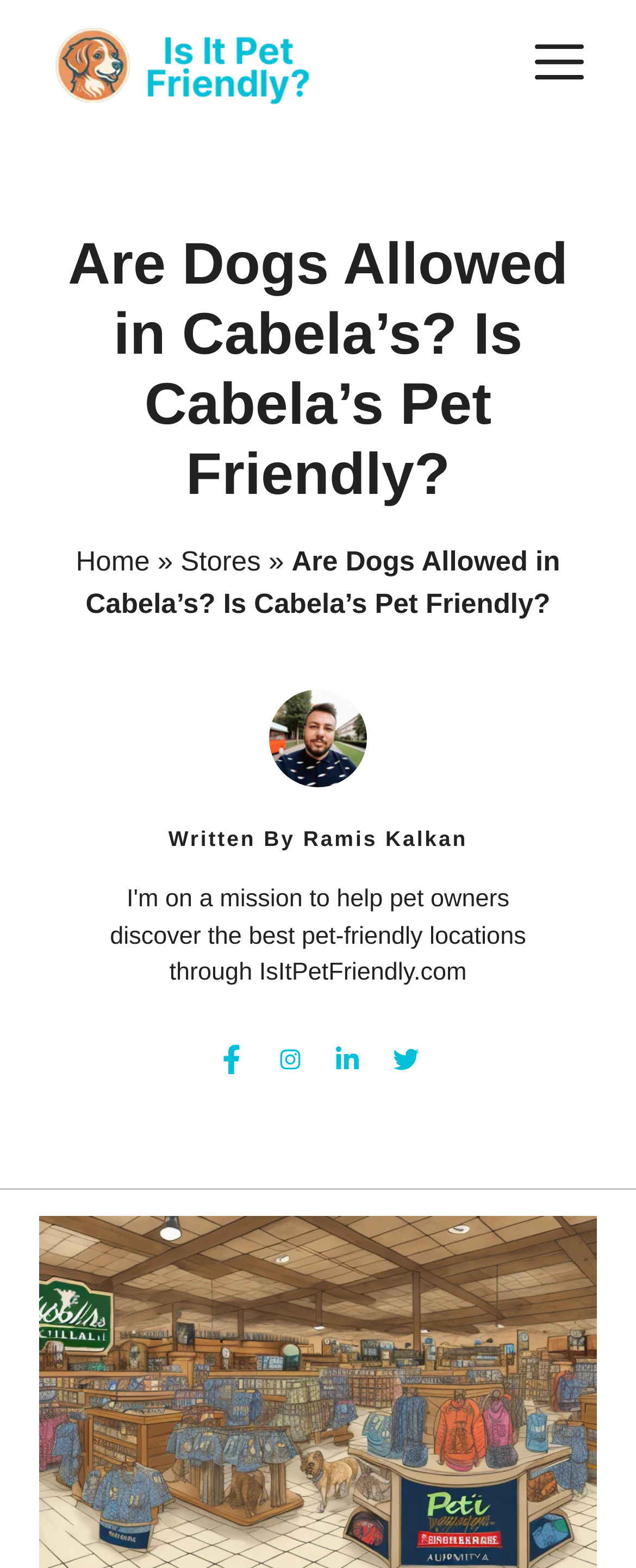How many links are there in the navigation menu?
Could you please answer the question thoroughly and with as much detail as possible?

The navigation menu is located at the top right corner of the webpage and has a 'MENU' button. Upon expanding the menu, there are three links: 'Home', '»', and 'Stores'.